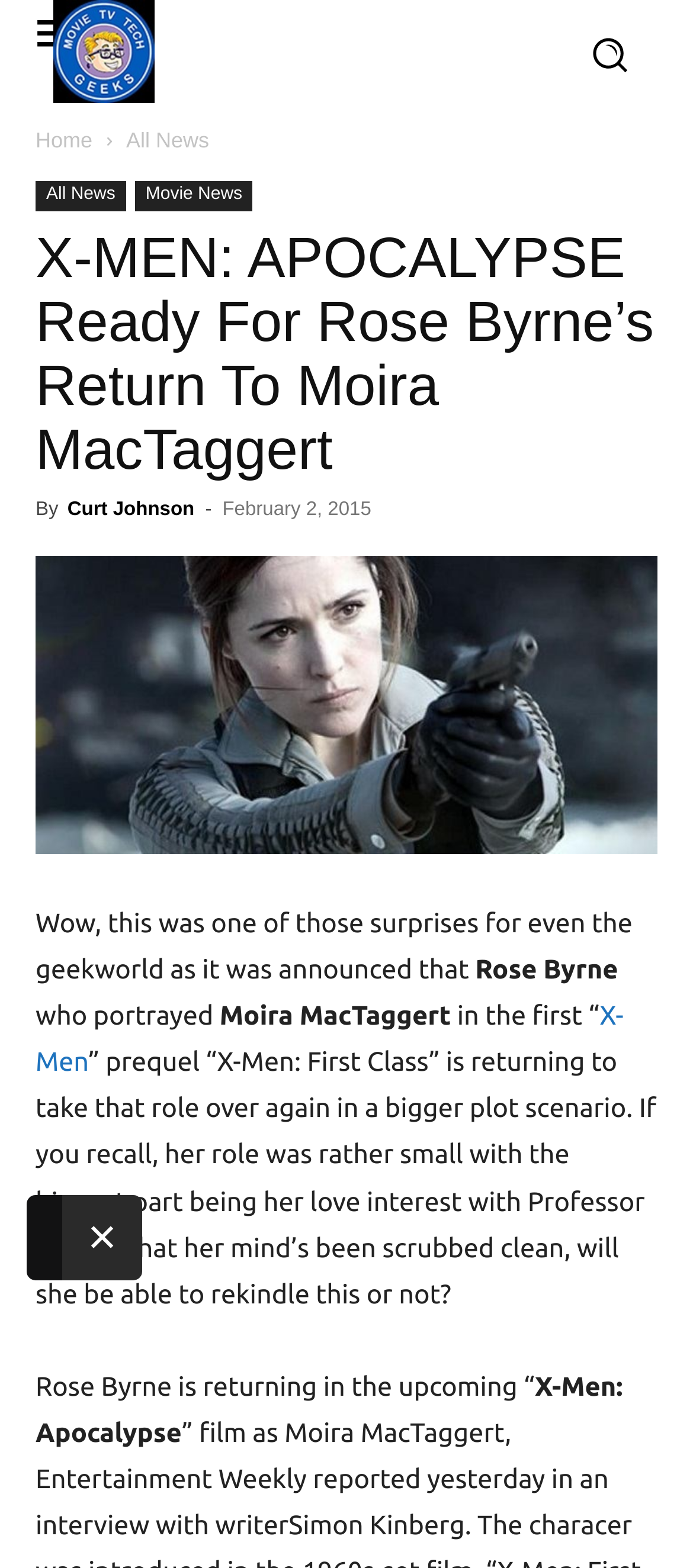Create a detailed description of the webpage's content and layout.

The webpage appears to be an article from a news website, specifically from the "Movie TV Tech Geeks News" section. At the top left corner, there is a logo of the website, accompanied by a link to the "Home" page and another link to "All News". Below these links, there is a header section with the title "X-MEN: APOCALYPSE Ready For Rose Byrne's Return To Moira MacTaggert".

To the right of the title, there is a link to the author's name, "Curt Johnson", followed by a timestamp indicating the article was published on February 2, 2015. Below the title section, there is a large image related to the X-Men movie.

The main content of the article is divided into several paragraphs. The first paragraph starts with the sentence "Wow, this was one of those surprises for even the geekworld as it was announced that Rose Byrne who portrayed Moira MacTaggert in the first 'X-Men' prequel 'X-Men: First Class'". The text continues to discuss Rose Byrne's return to the role of Moira MacTaggert in the upcoming X-Men movie, X-Men: Apocalypse.

There are a total of three images on the page, including the logo, the X-Men movie image, and another image at the top right corner. There is also a "Close" button at the bottom left corner of the page.